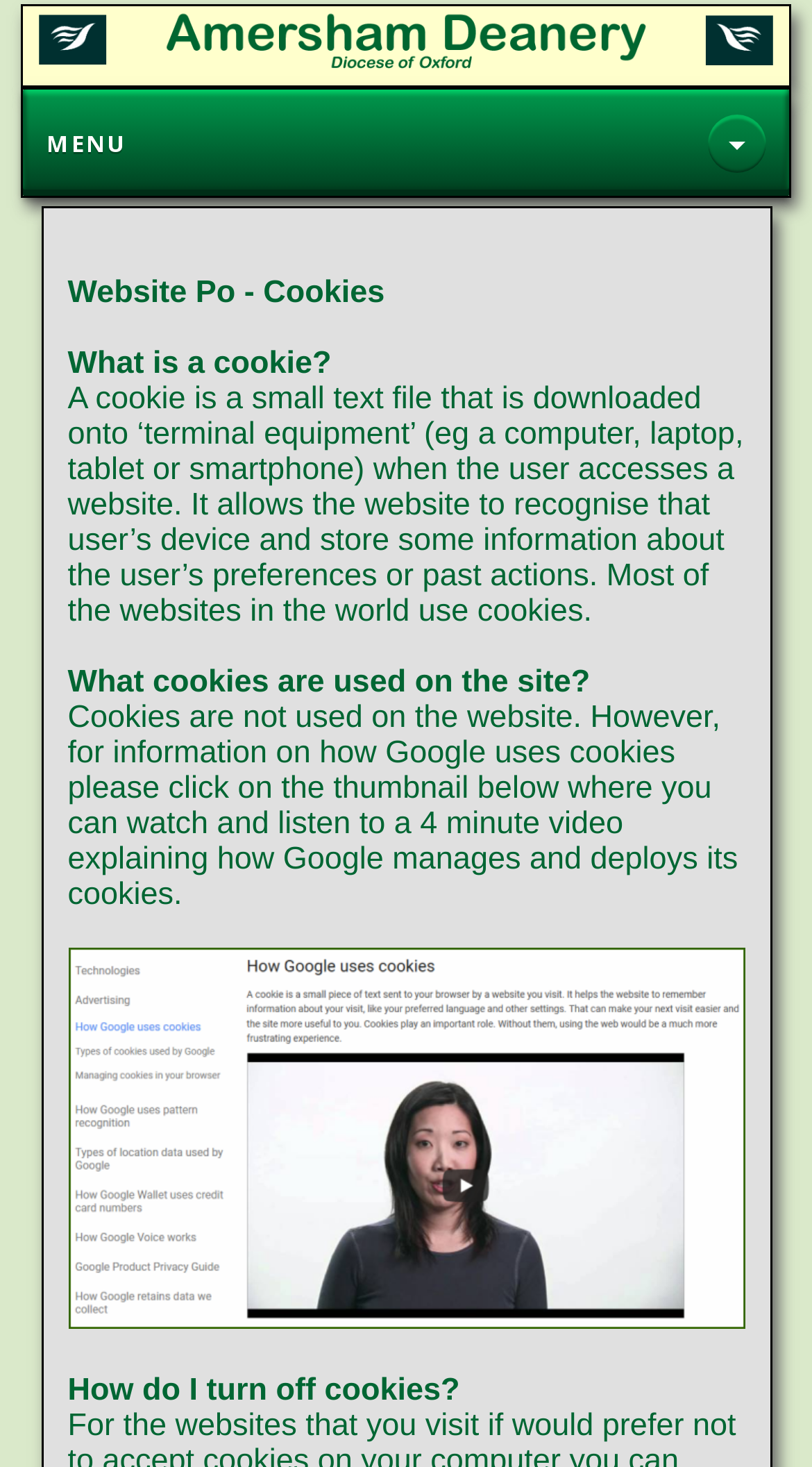Explain the webpage's layout and main content in detail.

The webpage is about the website policy of Cranford Park Academy, part of the Park Federation Academy Trust. At the top left corner, there is a link with no text. Next to it, there is a "MENU" button. Below these elements, there is a heading that reads "Website Policy - Cookies". 

Under the heading, there is a section that explains what a cookie is. This section consists of two paragraphs of text. The first paragraph asks "What is a cookie?" and the second paragraph provides a detailed explanation of what a cookie is and how it works.

Below the explanation of cookies, there is a section that asks "What cookies are used on the site?" This section is followed by a paragraph of text that states that cookies are not used on the website, but provides information on how Google uses cookies and offers a link to a 4-minute video that explains how Google manages and deploys its cookies. The link is located at the bottom of this section.

Finally, at the very bottom of the page, there is a section that asks "How do I turn off cookies?"